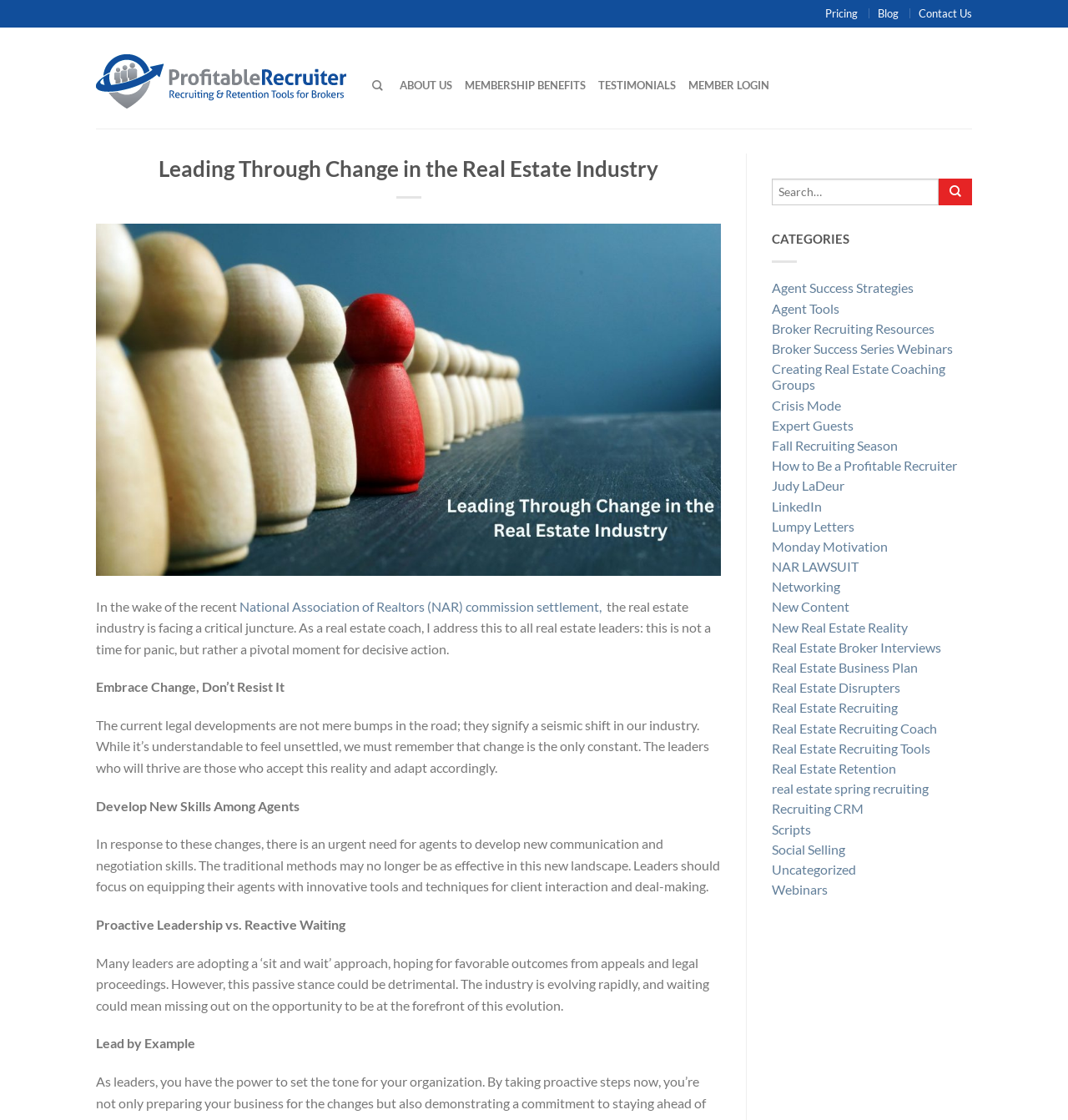What is the current state of the real estate industry?
Your answer should be a single word or phrase derived from the screenshot.

facing a critical juncture